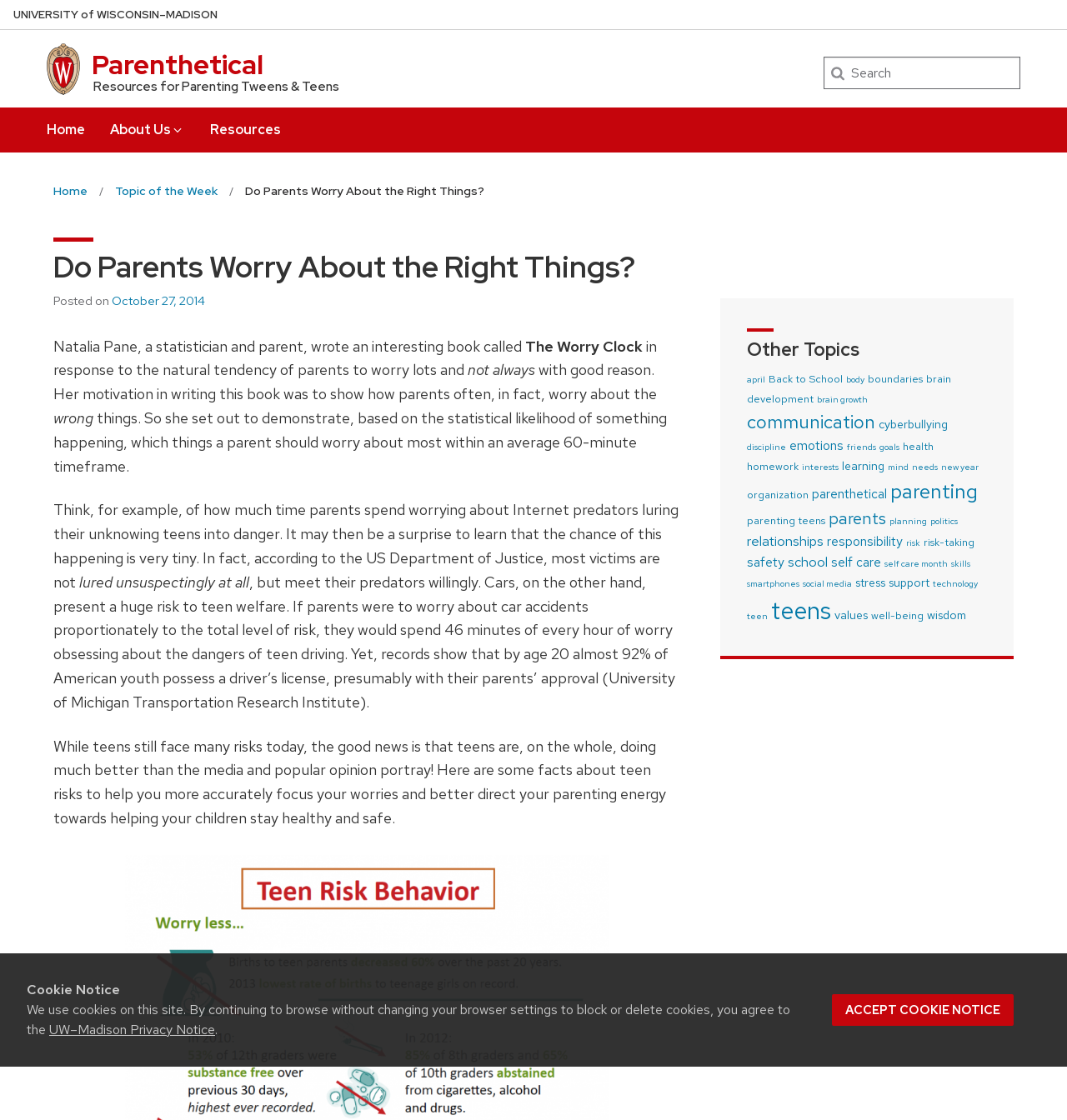Locate the bounding box coordinates of the element I should click to achieve the following instruction: "Search for resources".

[0.772, 0.051, 0.956, 0.079]